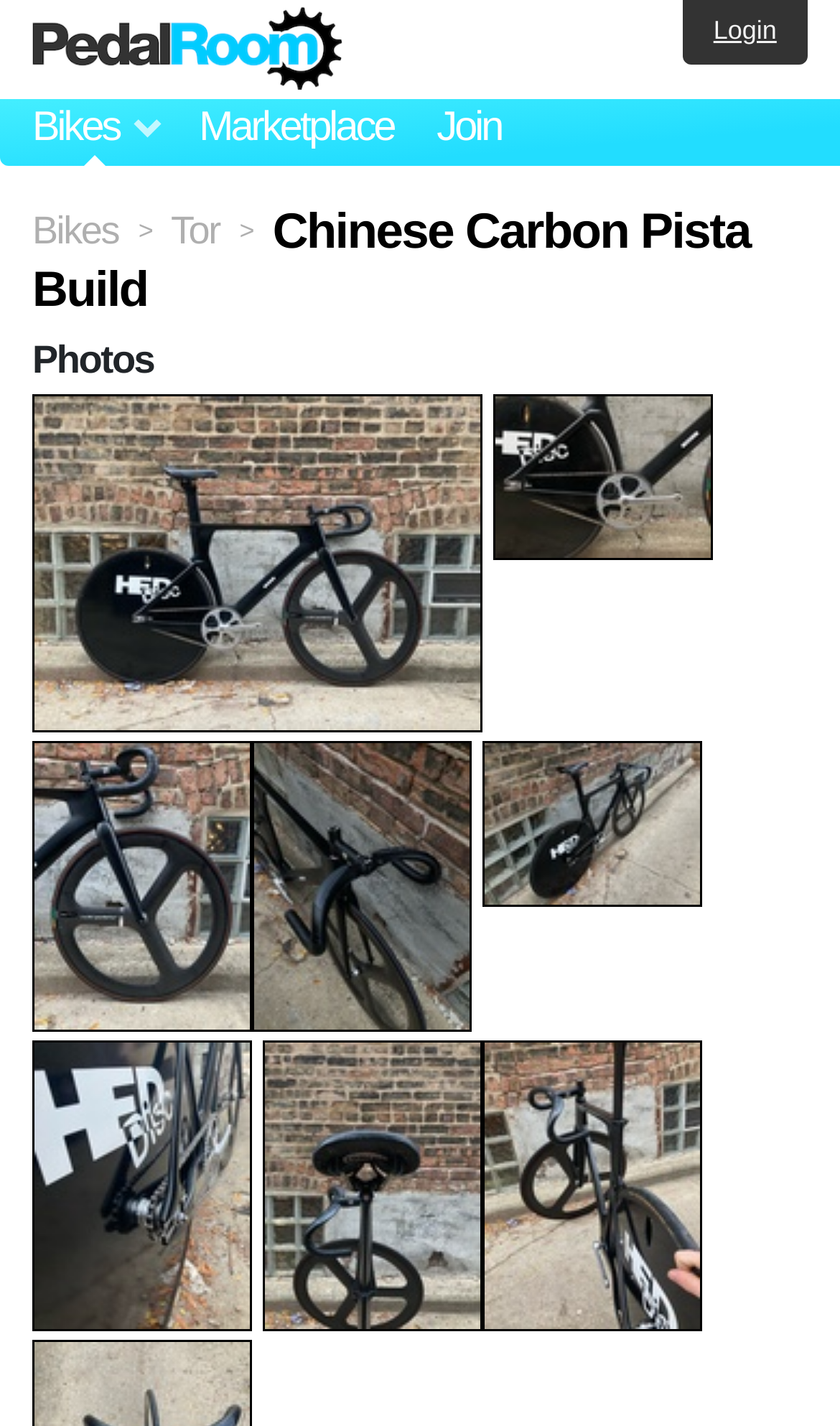Please specify the bounding box coordinates of the area that should be clicked to accomplish the following instruction: "View the 'Chinese Carbon Pista Build' photo". The coordinates should consist of four float numbers between 0 and 1, i.e., [left, top, right, bottom].

[0.038, 0.279, 0.587, 0.303]